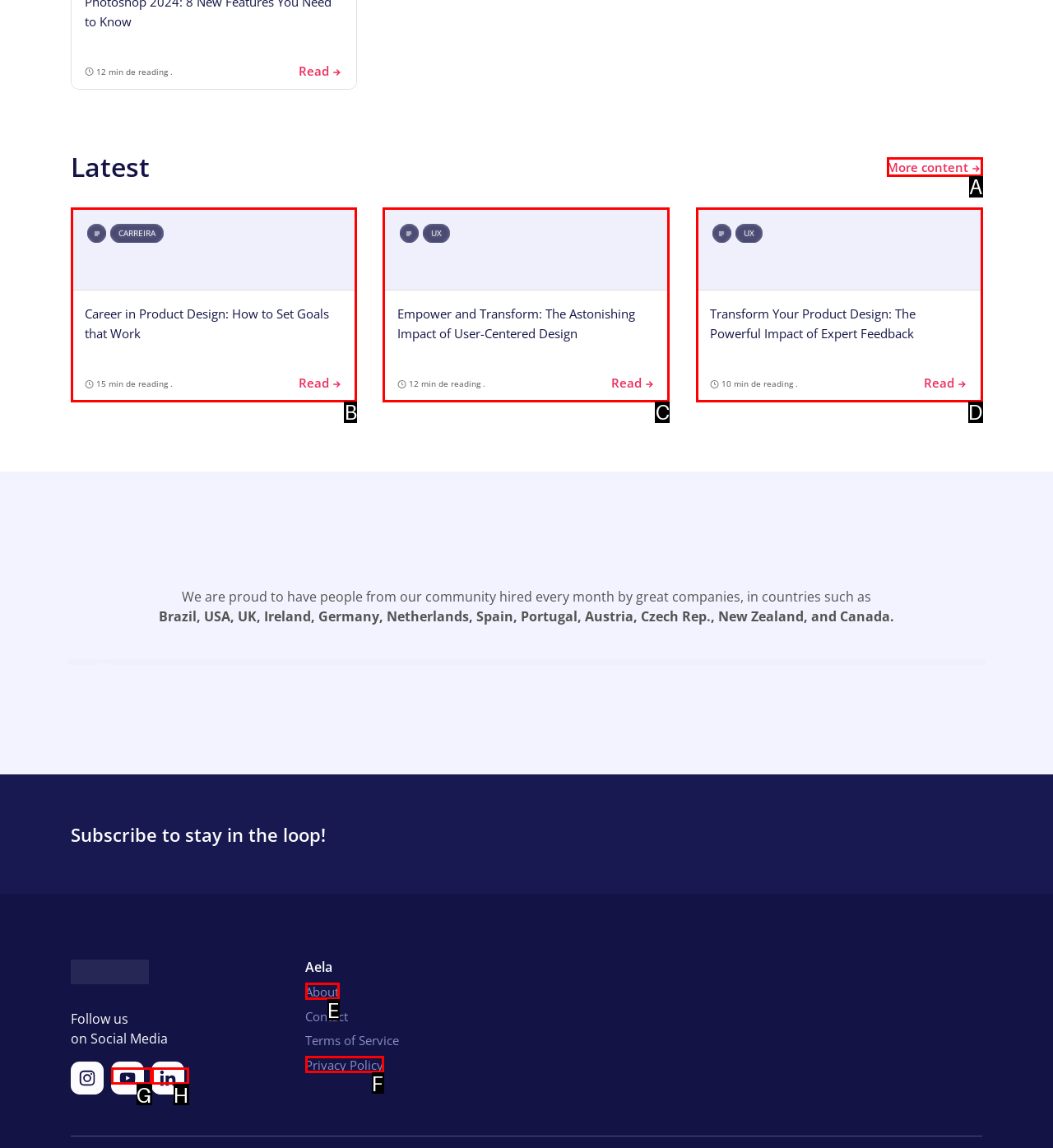Determine the letter of the UI element that you need to click to perform the task: Read 'UX UX Feedback em UX Design: Como Melhorar Seu Produto'.
Provide your answer with the appropriate option's letter.

D